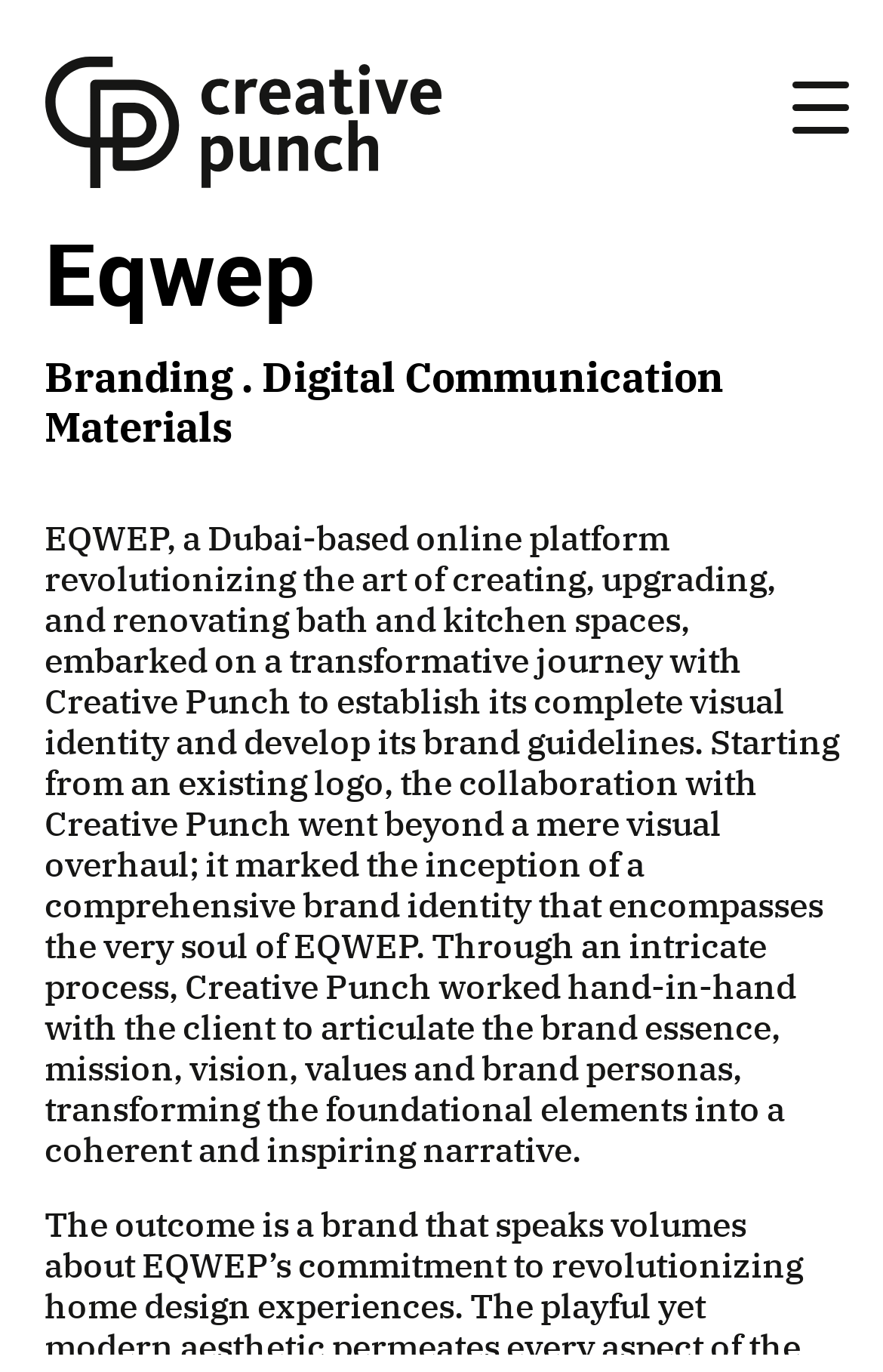What is the role of Creative Punch in the collaboration?
Please answer the question with a detailed and comprehensive explanation.

I found the answer by reading the long paragraph of text on the page, which describes the collaboration between Eqwep and Creative Punch. The text states that Creative Punch worked with Eqwep to articulate the brand essence, mission, vision, values, and brand personas, which implies that Creative Punch played a role in developing the brand identity of Eqwep.